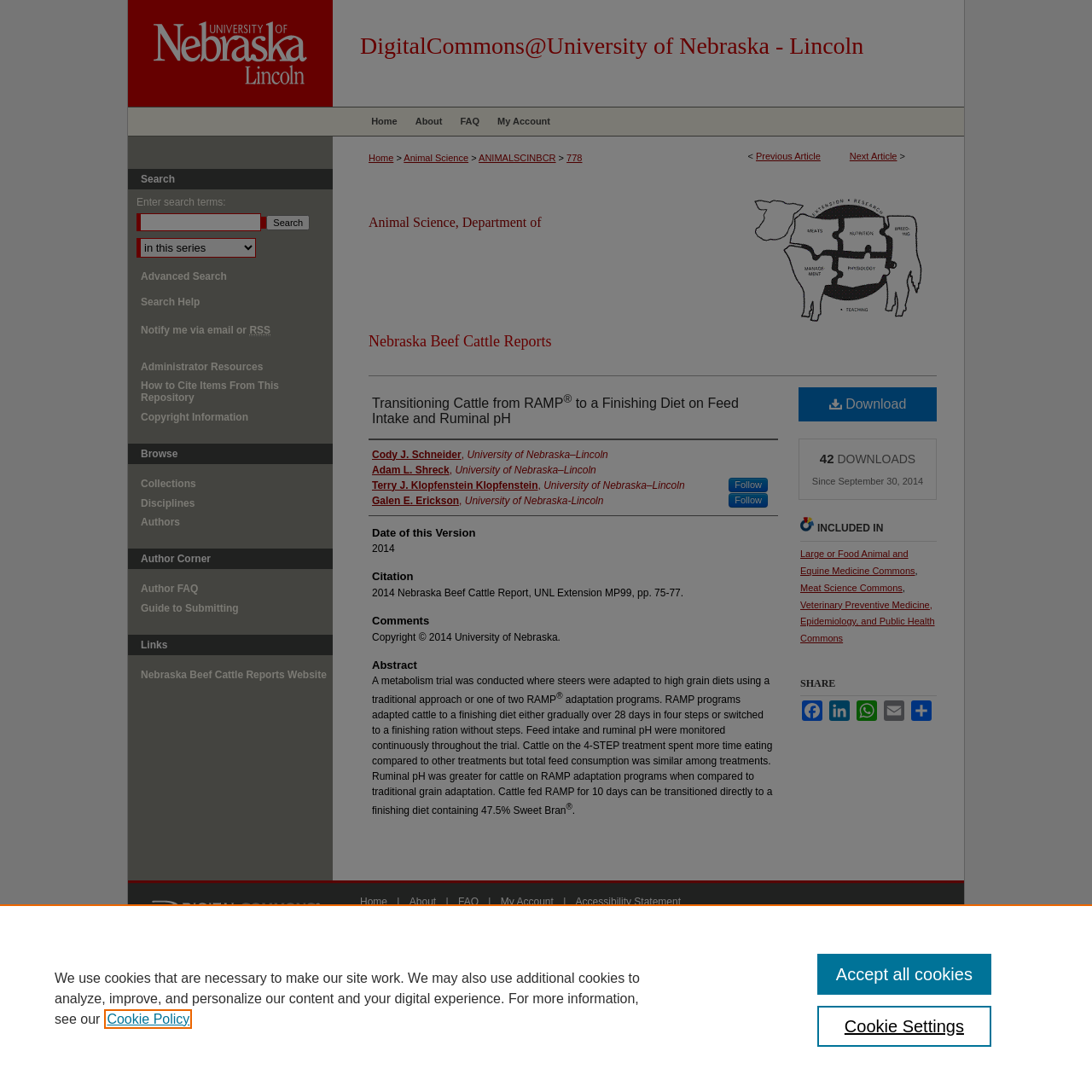Please identify the primary heading of the webpage and give its text content.

DigitalCommons@University of Nebraska - Lincoln